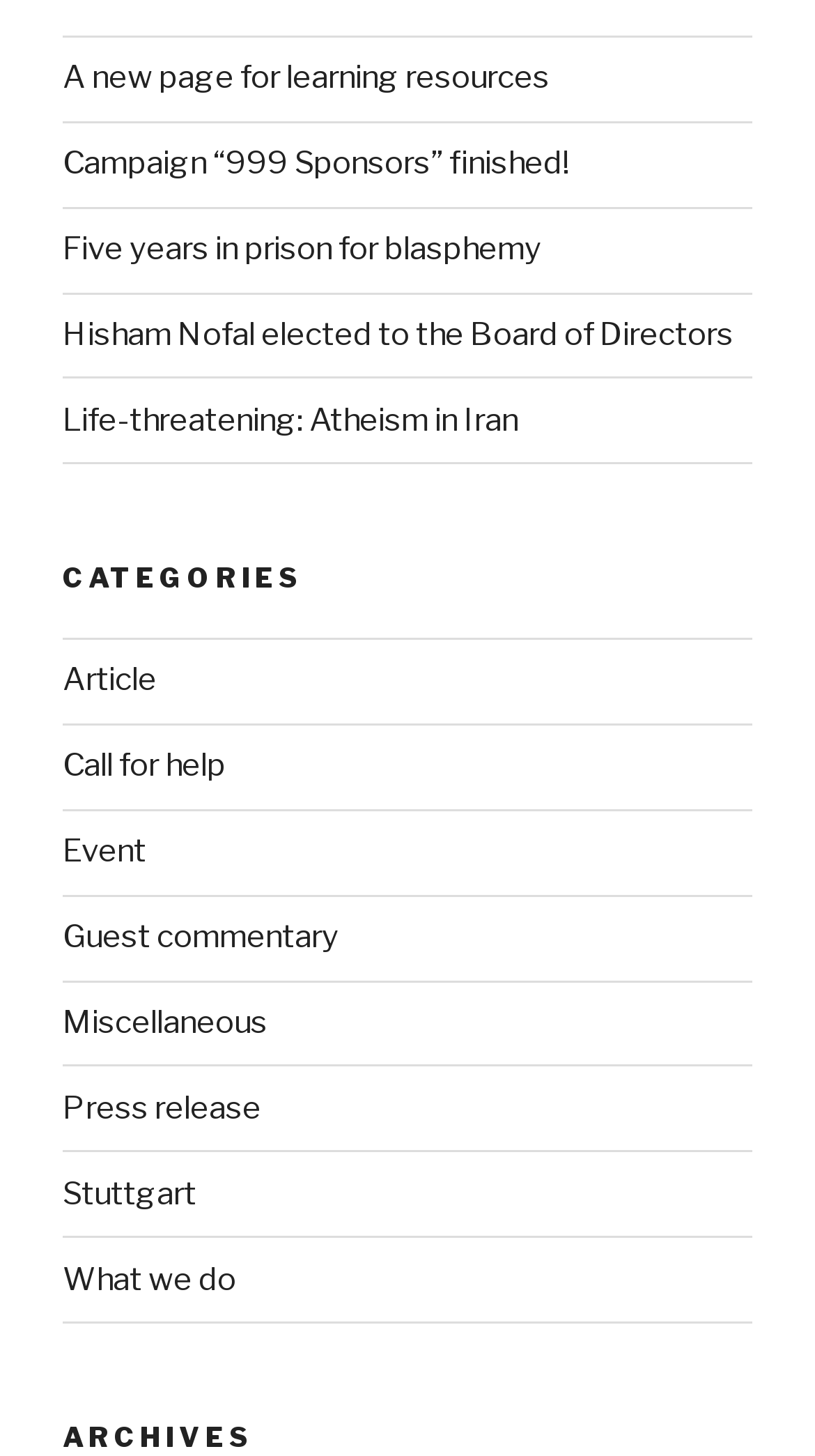Locate the bounding box coordinates of the element that needs to be clicked to carry out the instruction: "explore archives". The coordinates should be given as four float numbers ranging from 0 to 1, i.e., [left, top, right, bottom].

[0.077, 0.974, 0.923, 1.0]